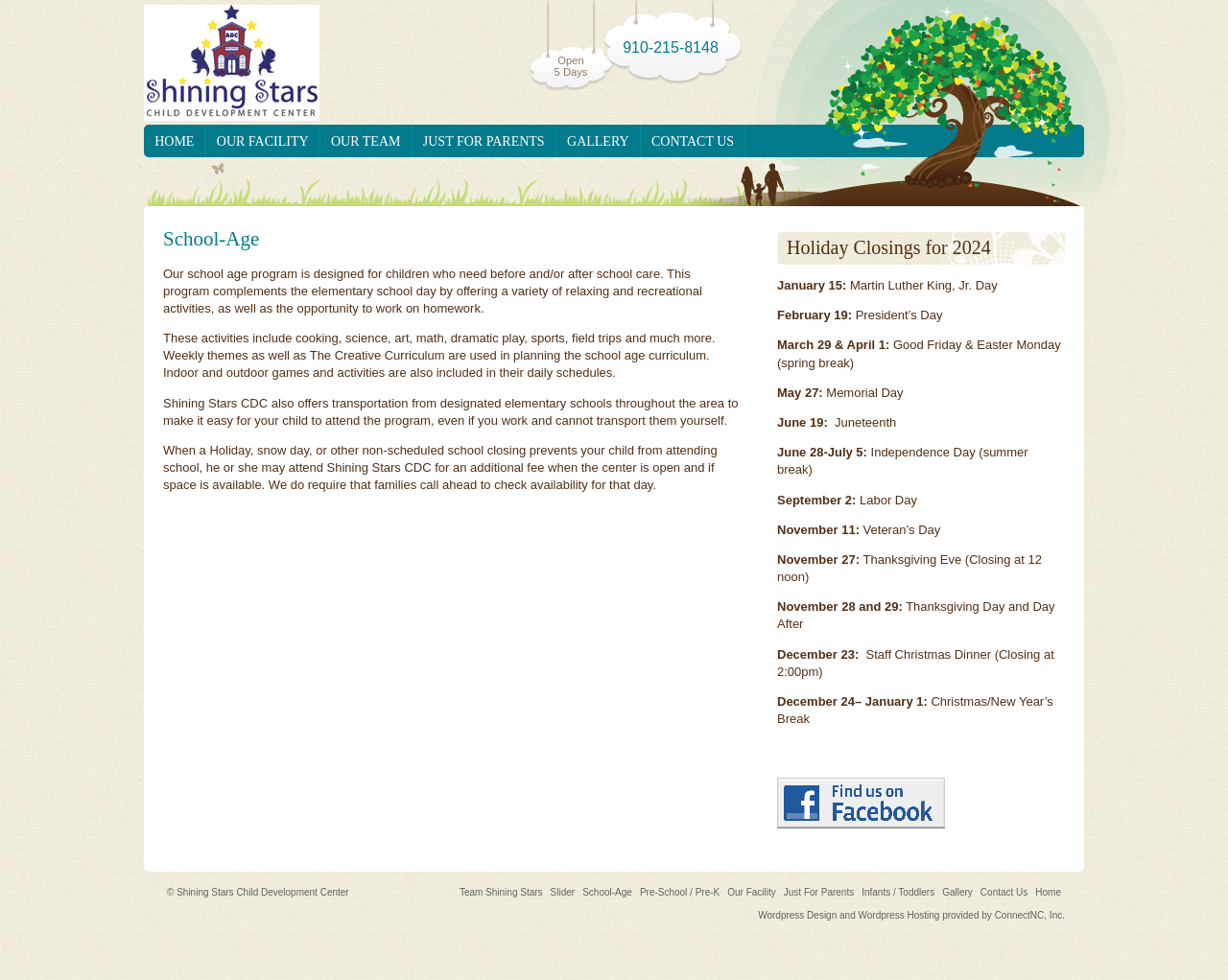Predict the bounding box of the UI element that fits this description: "alt="Shining Stars Child Development Center"".

[0.117, 0.11, 0.26, 0.126]